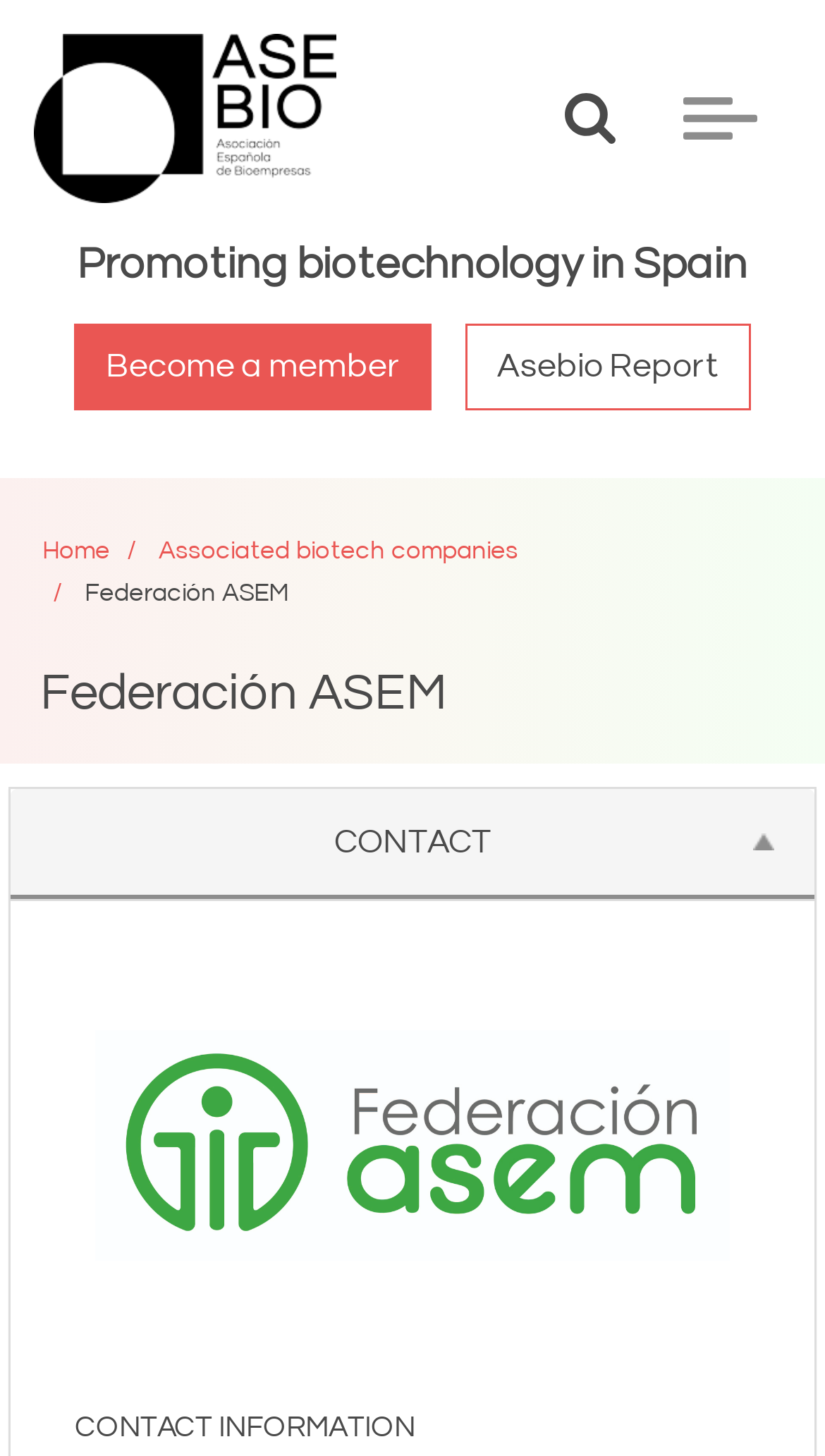How many navigation buttons are there?
Using the details shown in the screenshot, provide a comprehensive answer to the question.

I counted the number of navigation buttons by looking at the top-right corner of the webpage, where I found three buttons: 'Toggle search', 'Toggle navigation', and 'CONTACT'.